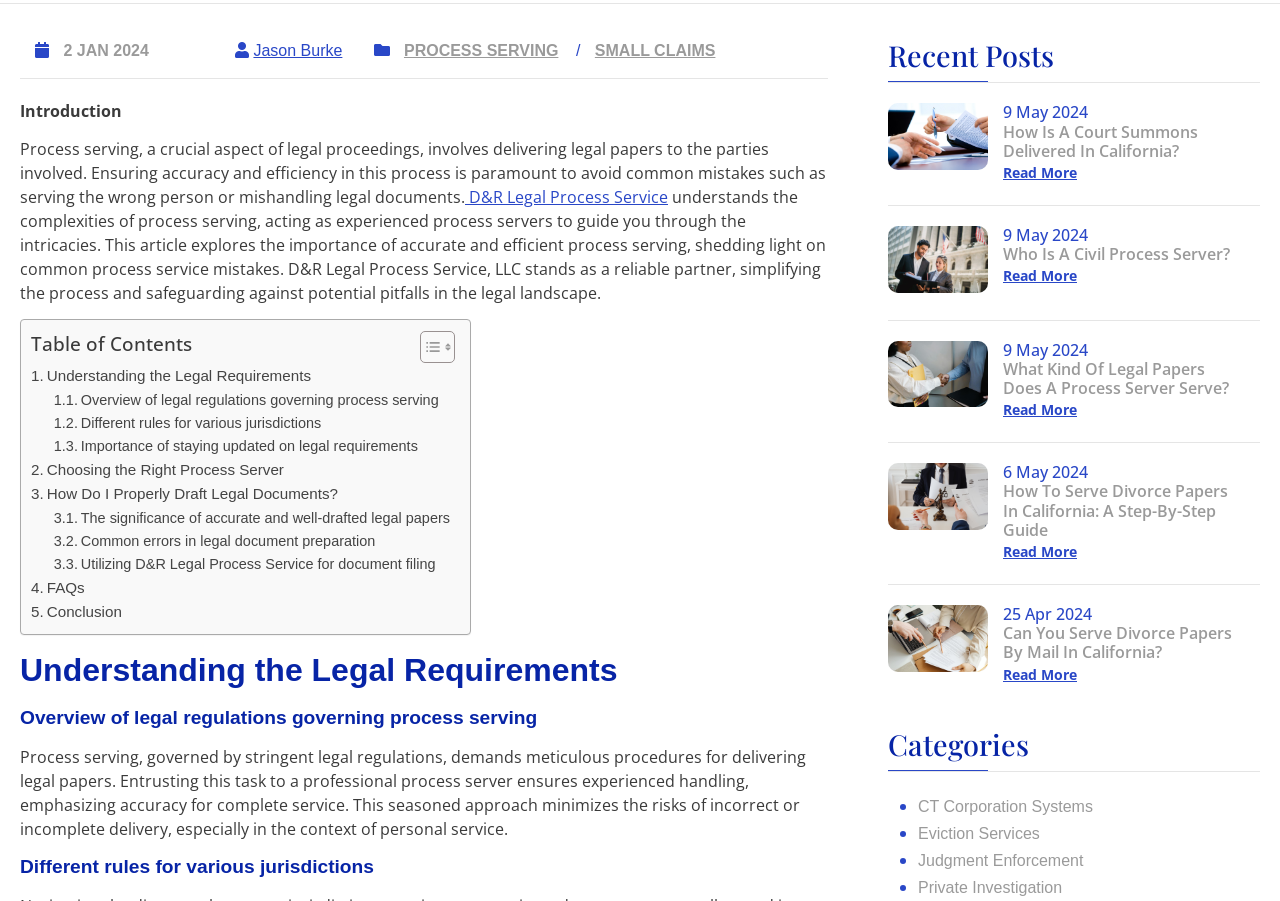Using the element description FAQs, predict the bounding box coordinates for the UI element. Provide the coordinates in (top-left x, top-left y, bottom-right x, bottom-right y) format with values ranging from 0 to 1.

[0.024, 0.639, 0.066, 0.666]